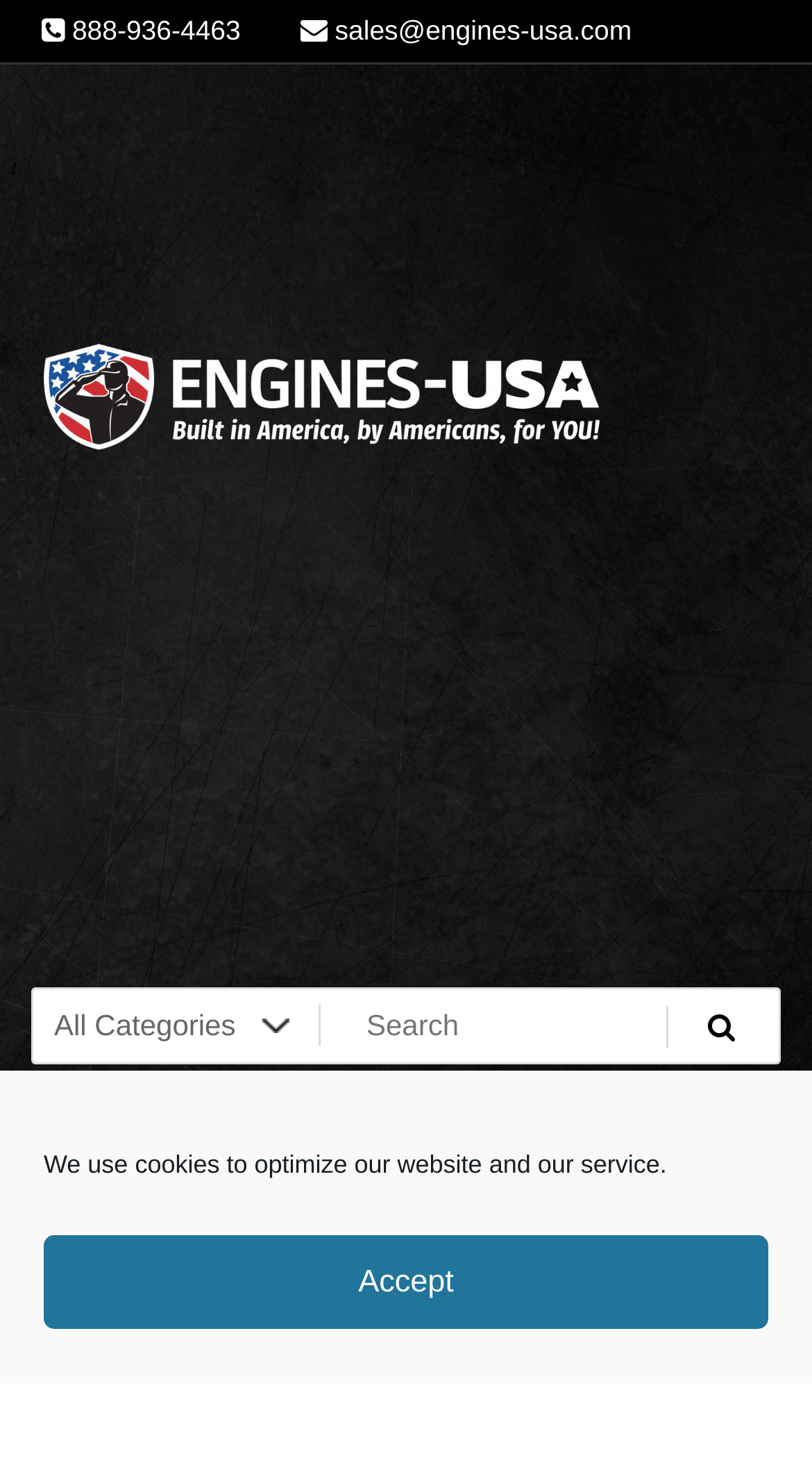Identify the text that serves as the heading for the webpage and generate it.

Door mail slot